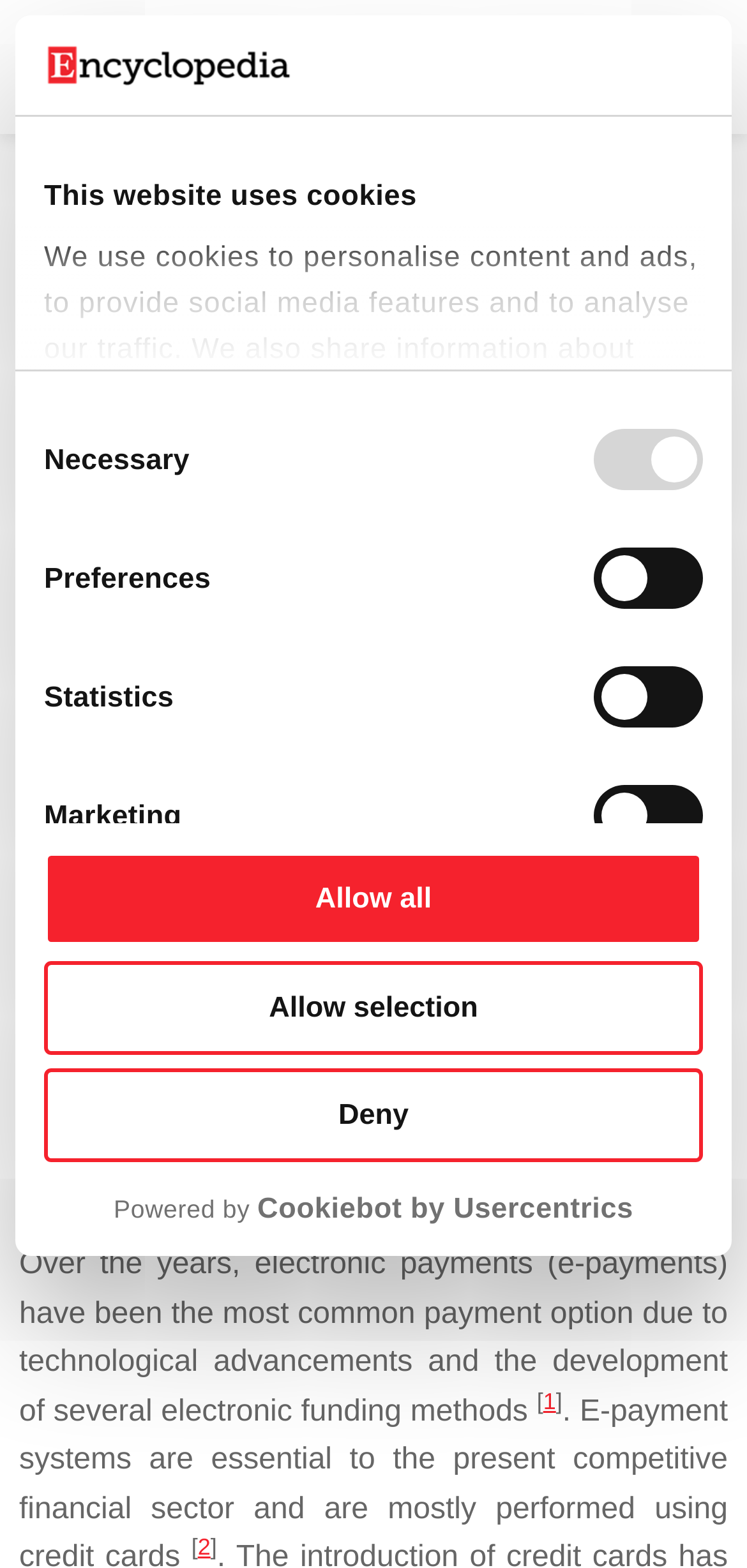Who are the contributors of this entry?
Based on the image, answer the question with as much detail as possible.

I found the contributors' names by looking at the section that says 'Contributor:' and lists the names 'Ibomoiye Domor Mienye' and 'Yanxia Sun' as links.